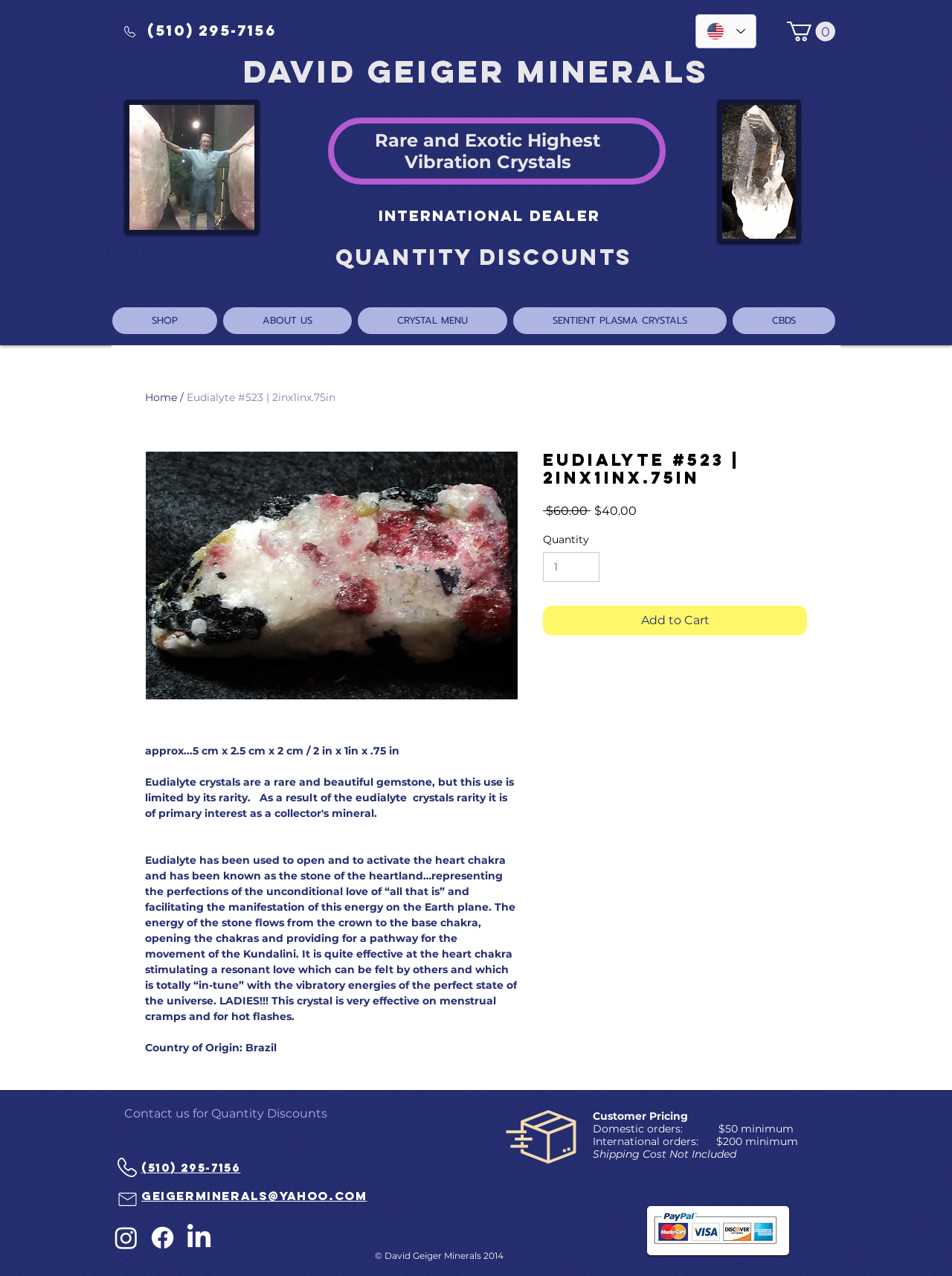Find and generate the main title of the webpage.

DAVID GEIGER MINERALS